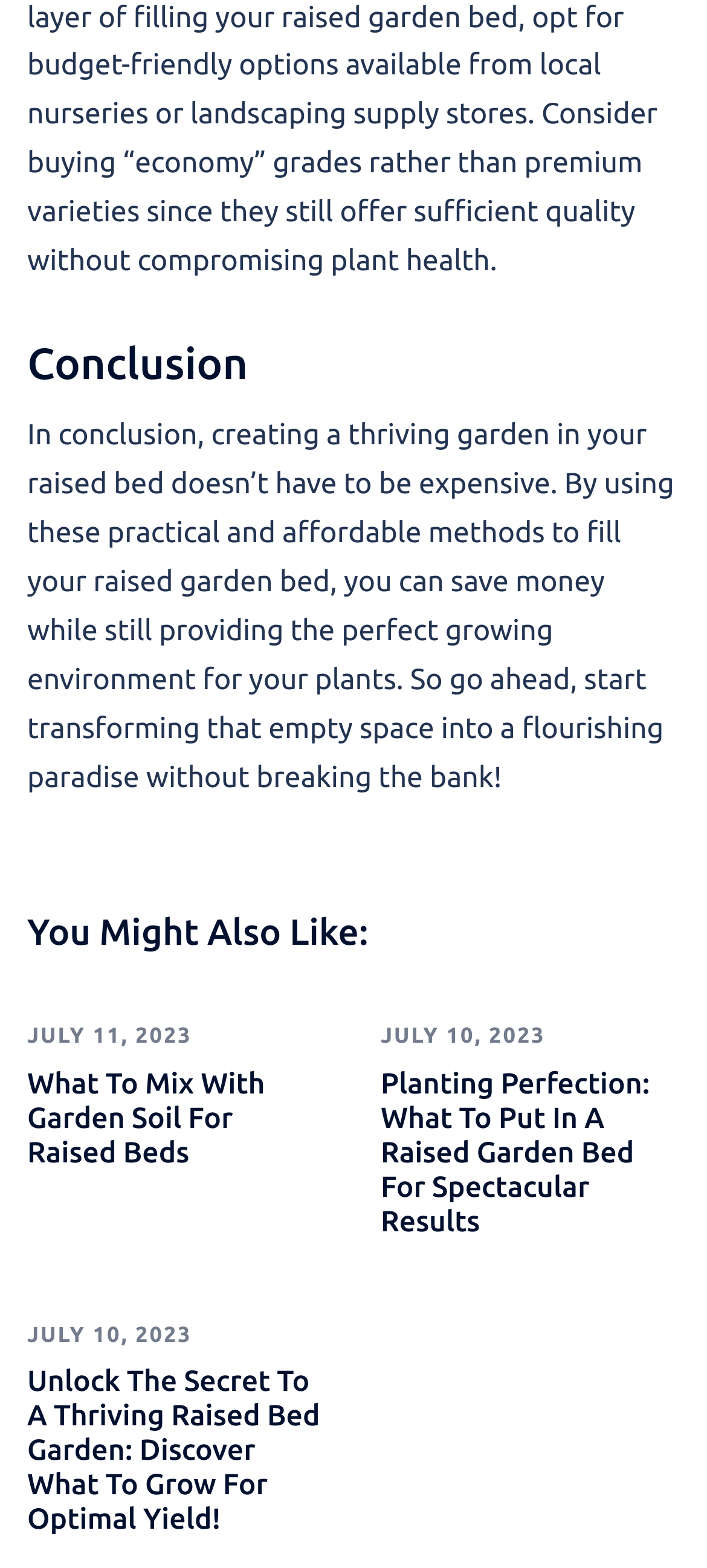How many related articles are shown?
Answer the question with a detailed explanation, including all necessary information.

I counted the number of headings with links below the 'You Might Also Like:' section, which are 'What To Mix With Garden Soil For Raised Beds', 'Planting Perfection: What To Put In A Raised Garden Bed For Spectacular Results', and 'Unlock The Secret To A Thriving Raised Bed Garden: Discover What To Grow For Optimal Yield!'. There are 4 related articles in total.